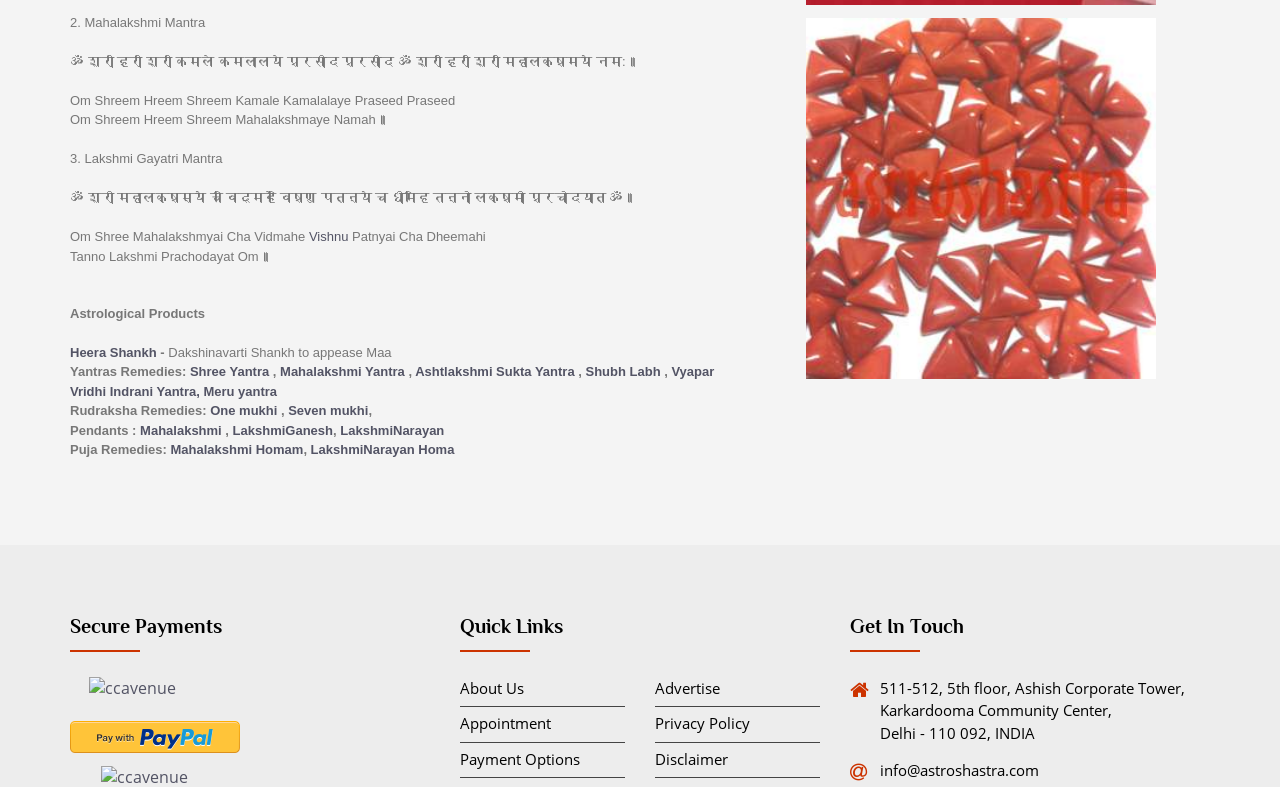Examine the image and give a thorough answer to the following question:
What is the name of the Yantra mentioned in the third section?

I found the answer by looking at the third section of the webpage, which mentions 'Yantras Remedies'. The first Yantra mentioned in this section is the Shree Yantra.